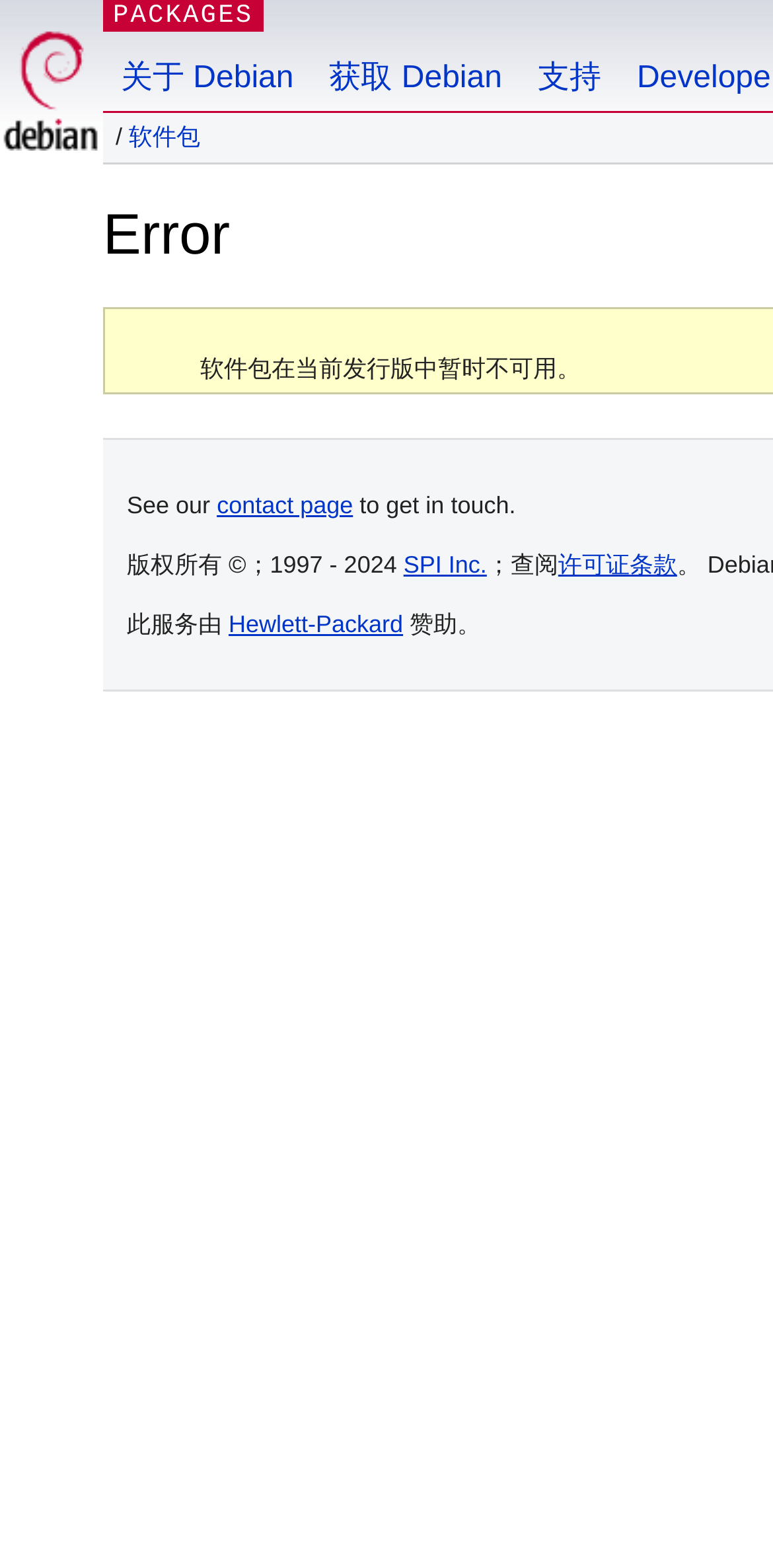What is the copyright year range?
Using the picture, provide a one-word or short phrase answer.

1997 - 2024